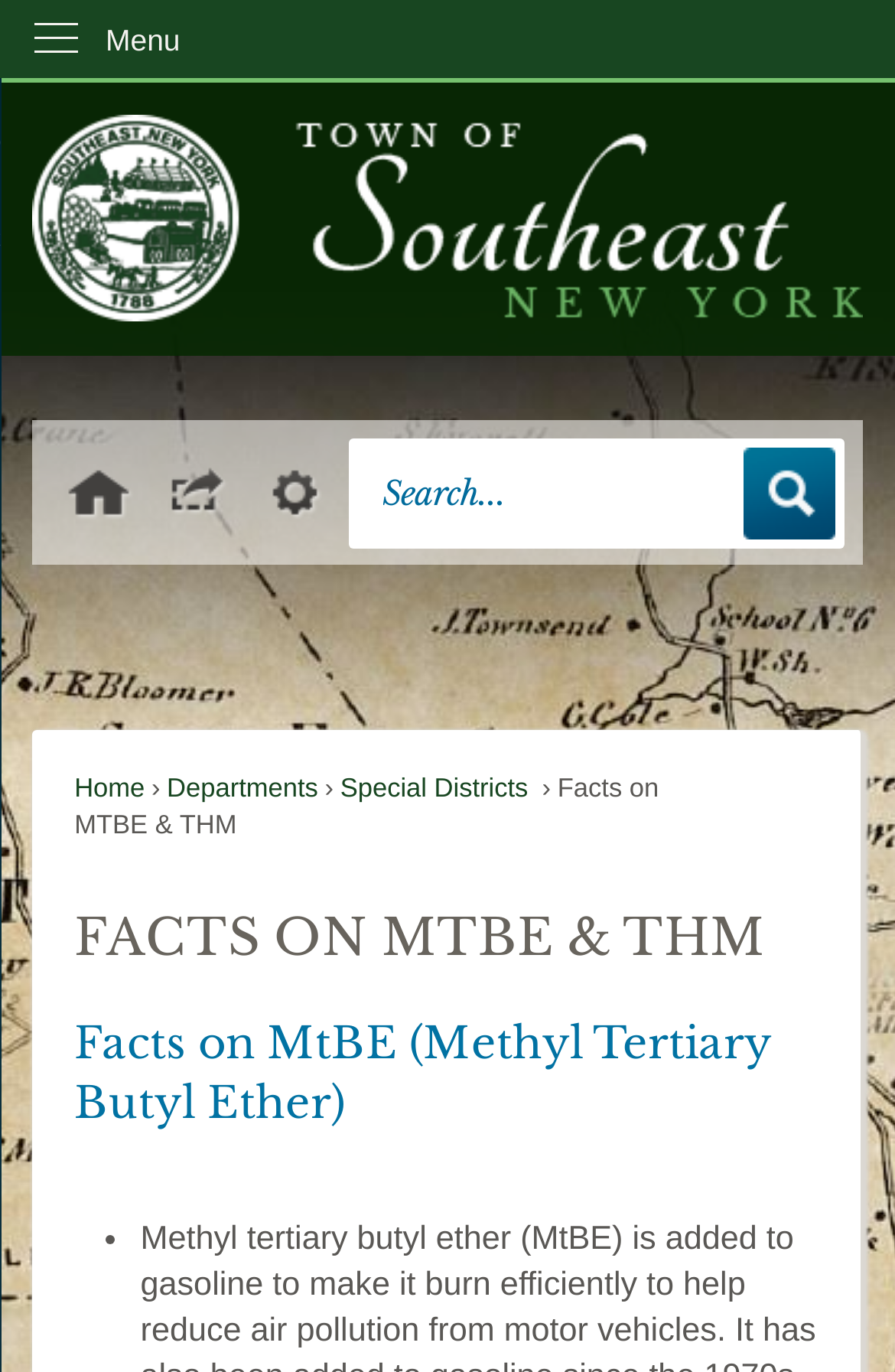Identify and provide the bounding box coordinates of the UI element described: "Avik Das". The coordinates should be formatted as [left, top, right, bottom], with each number being a float between 0 and 1.

None